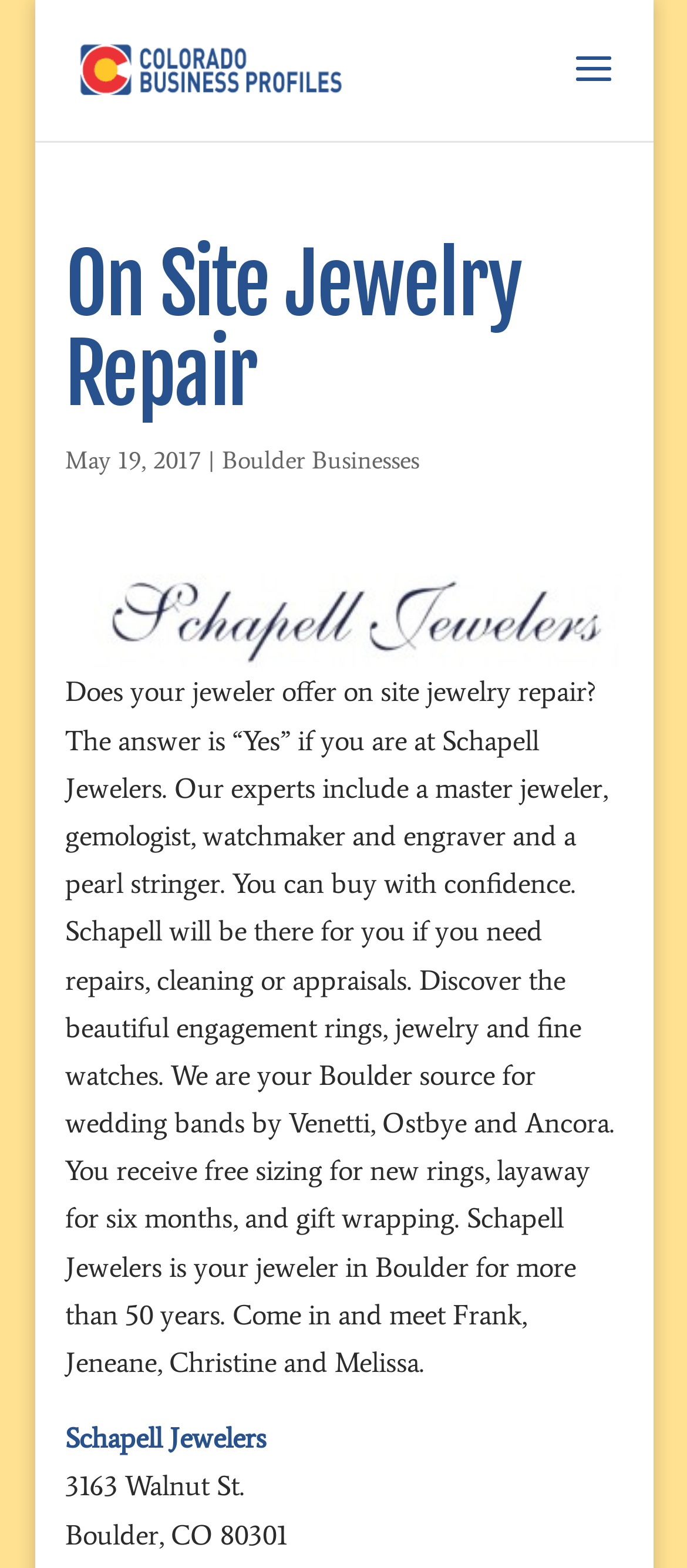From the element description alt="Colorado Business Profiles", predict the bounding box coordinates of the UI element. The coordinates must be specified in the format (top-left x, top-left y, bottom-right x, bottom-right y) and should be within the 0 to 1 range.

[0.105, 0.032, 0.51, 0.054]